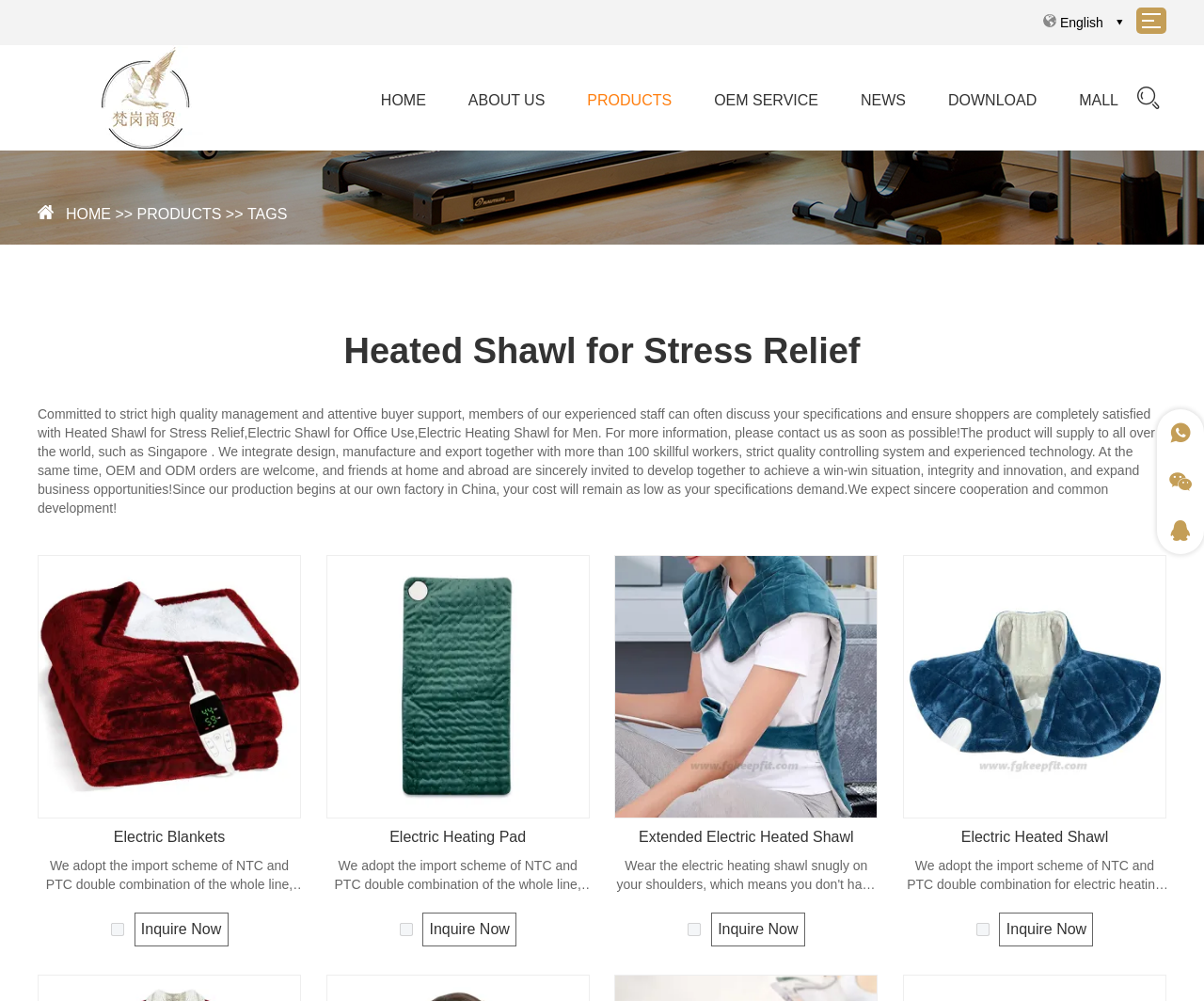What is the company name?
Please answer the question as detailed as possible.

I found the company name by looking at the link with the text 'Baoding Fangang Trading Co., Ltd.' which is located at the top left of the webpage.